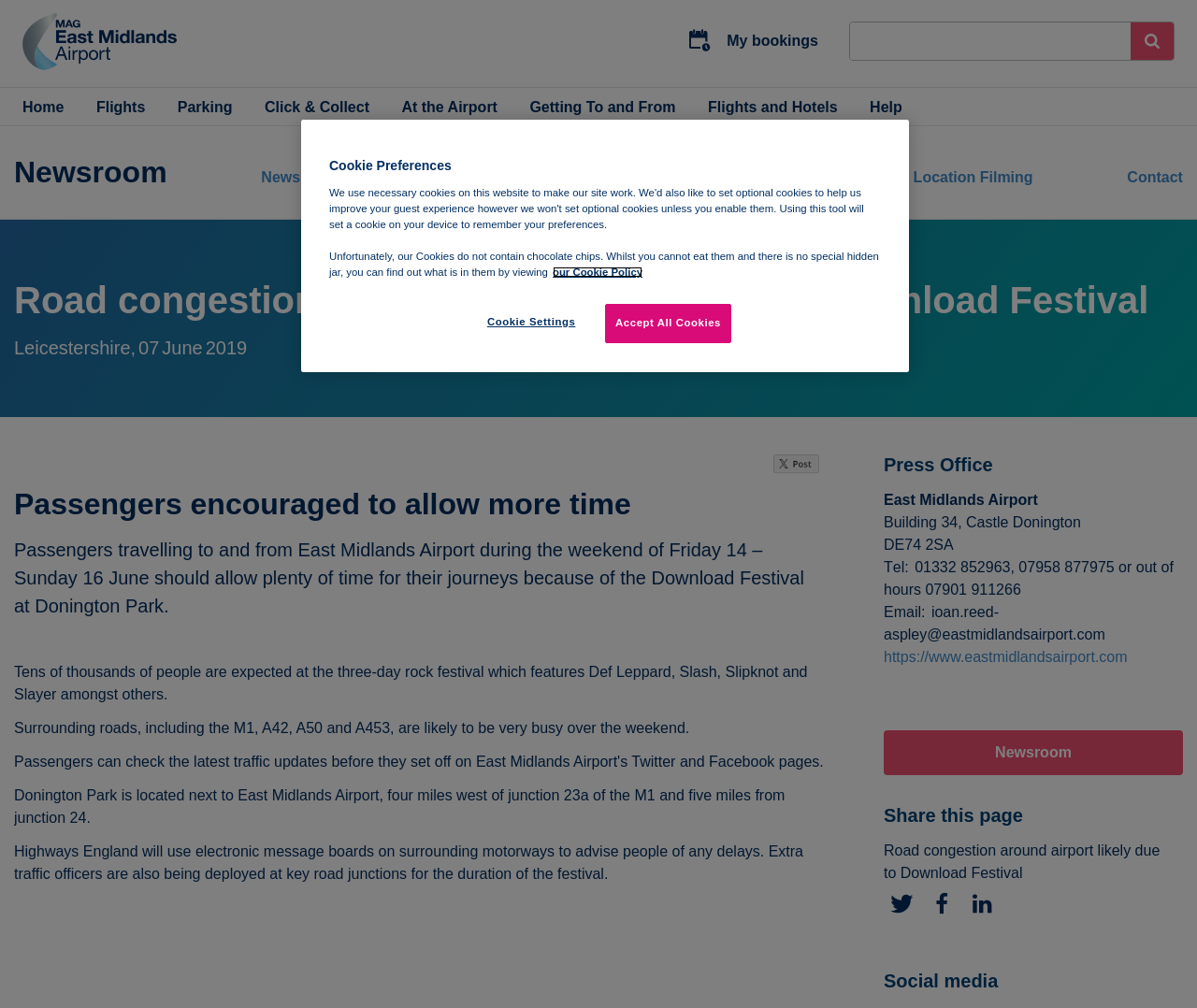Please provide a brief answer to the question using only one word or phrase: 
What is the name of the airport mentioned?

East Midlands Airport